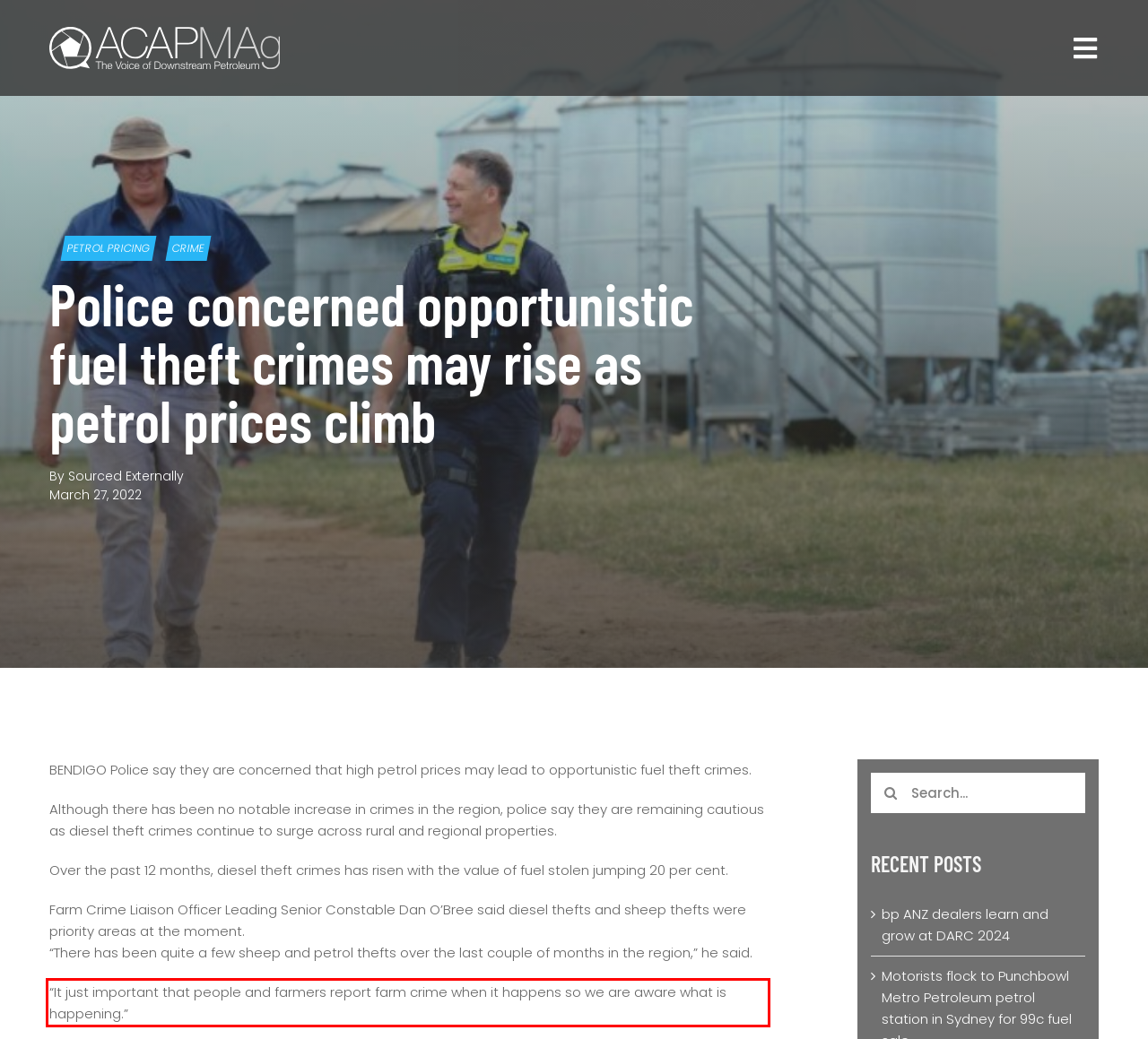Analyze the webpage screenshot and use OCR to recognize the text content in the red bounding box.

“It just important that people and farmers report farm crime when it happens so we are aware what is happening.”